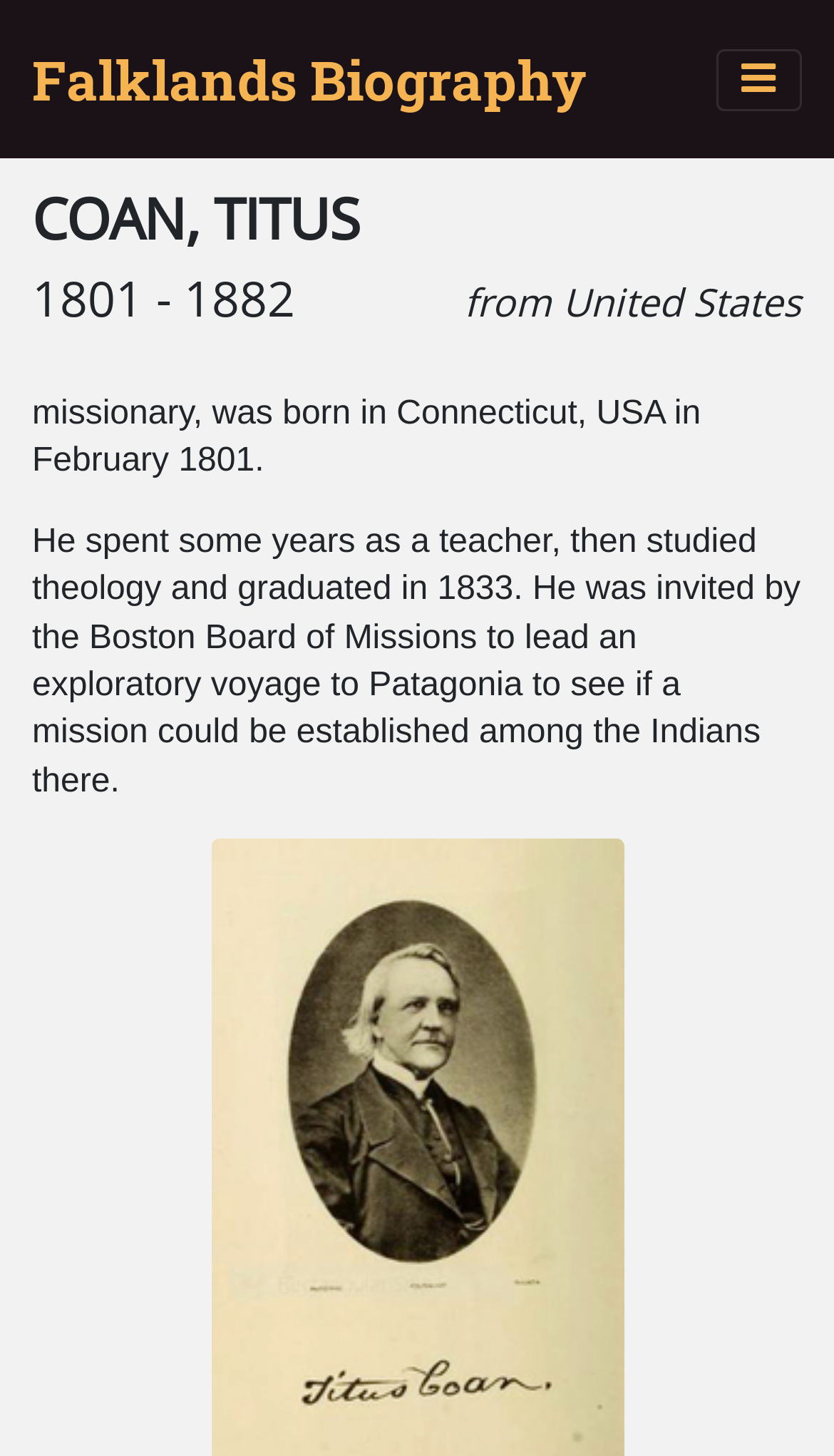Find the bounding box coordinates for the HTML element specified by: "Falklands Biography".

[0.038, 0.026, 0.703, 0.083]